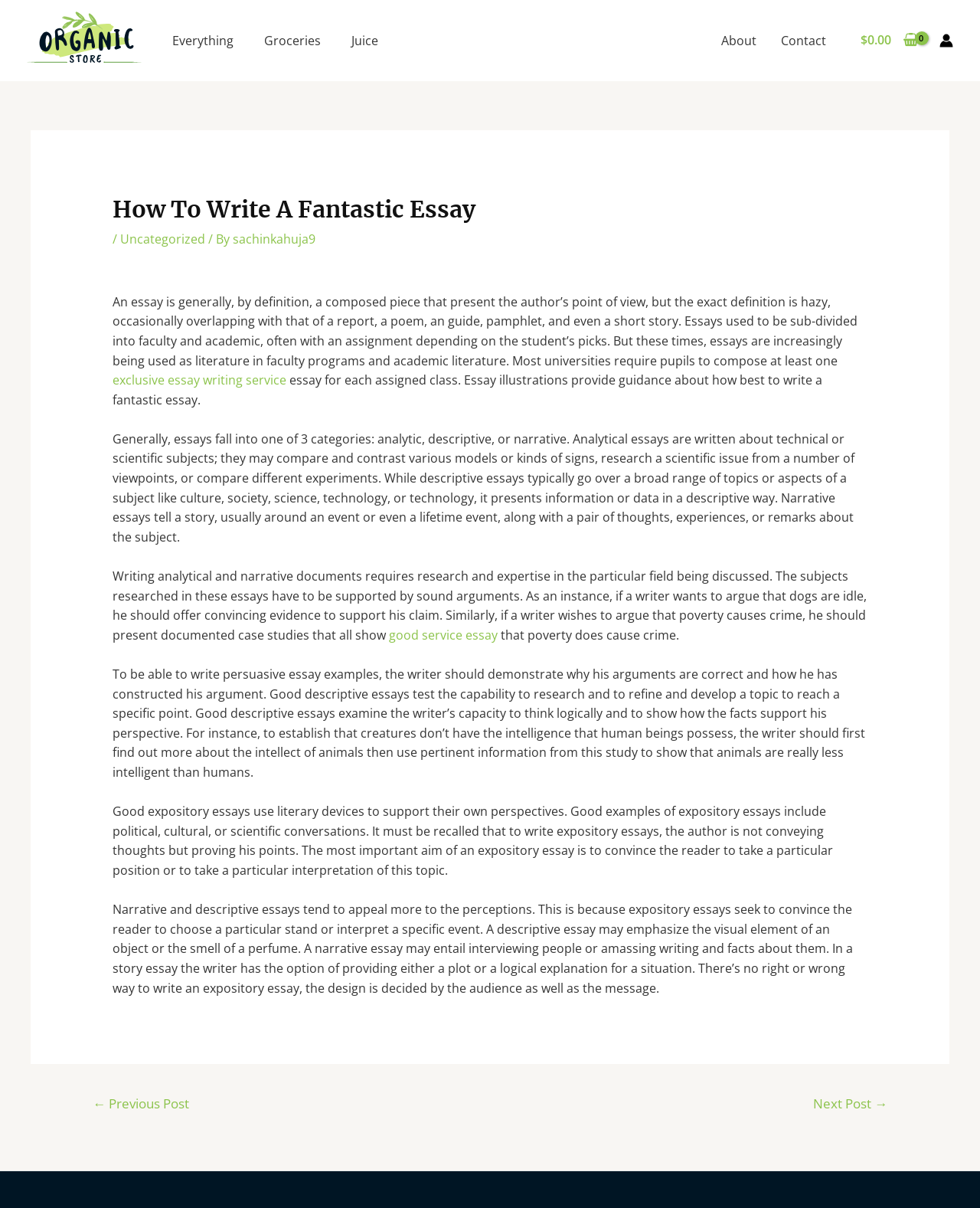Generate a comprehensive caption for the webpage you are viewing.

The webpage is about an essay writing guide, specifically "How to Write a Fantastic Essay". At the top left, there is a logo with the text "Ecostore" and an image with the same name. Below the logo, there is a navigation menu with links to "Everything", "Groceries", "Juice", and another navigation menu on the top right with links to "About" and "Contact". 

On the top right corner, there is a link showing the current balance of "$0.00" with a shopping cart icon, and an account icon link with an image. 

The main content of the webpage is an article about essay writing, which starts with a heading "How to Write a Fantastic Essay" followed by a subheading with the author's name and date. The article is divided into several paragraphs, discussing the definition of an essay, its types, and how to write a good essay. There are also links to "exclusive essay writing service" and "good service essay" within the article.

At the bottom of the article, there is a navigation menu for posts with links to "Previous Post" and "Next Post".